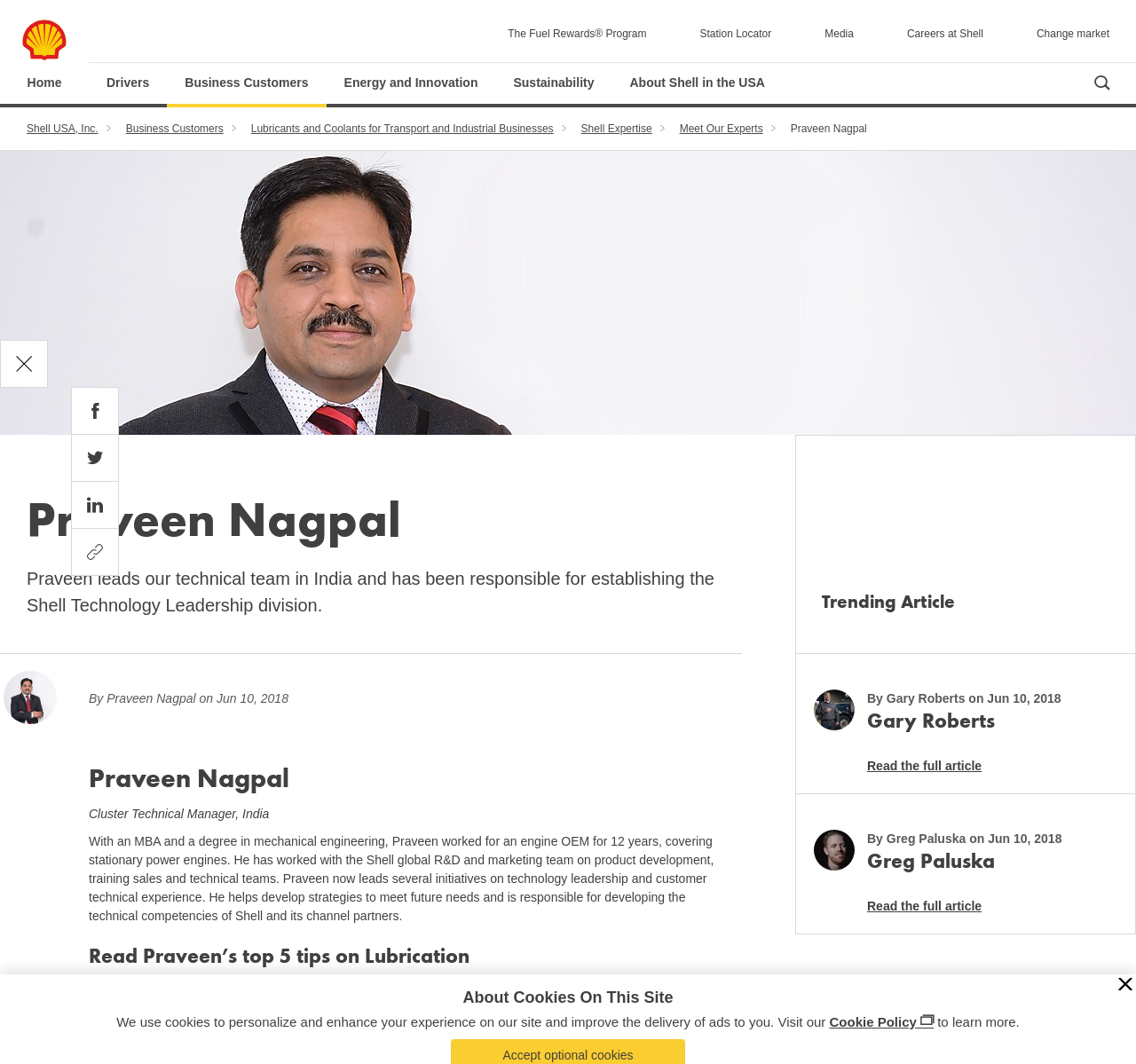Please locate the bounding box coordinates of the region I need to click to follow this instruction: "Read about the HSE University".

None